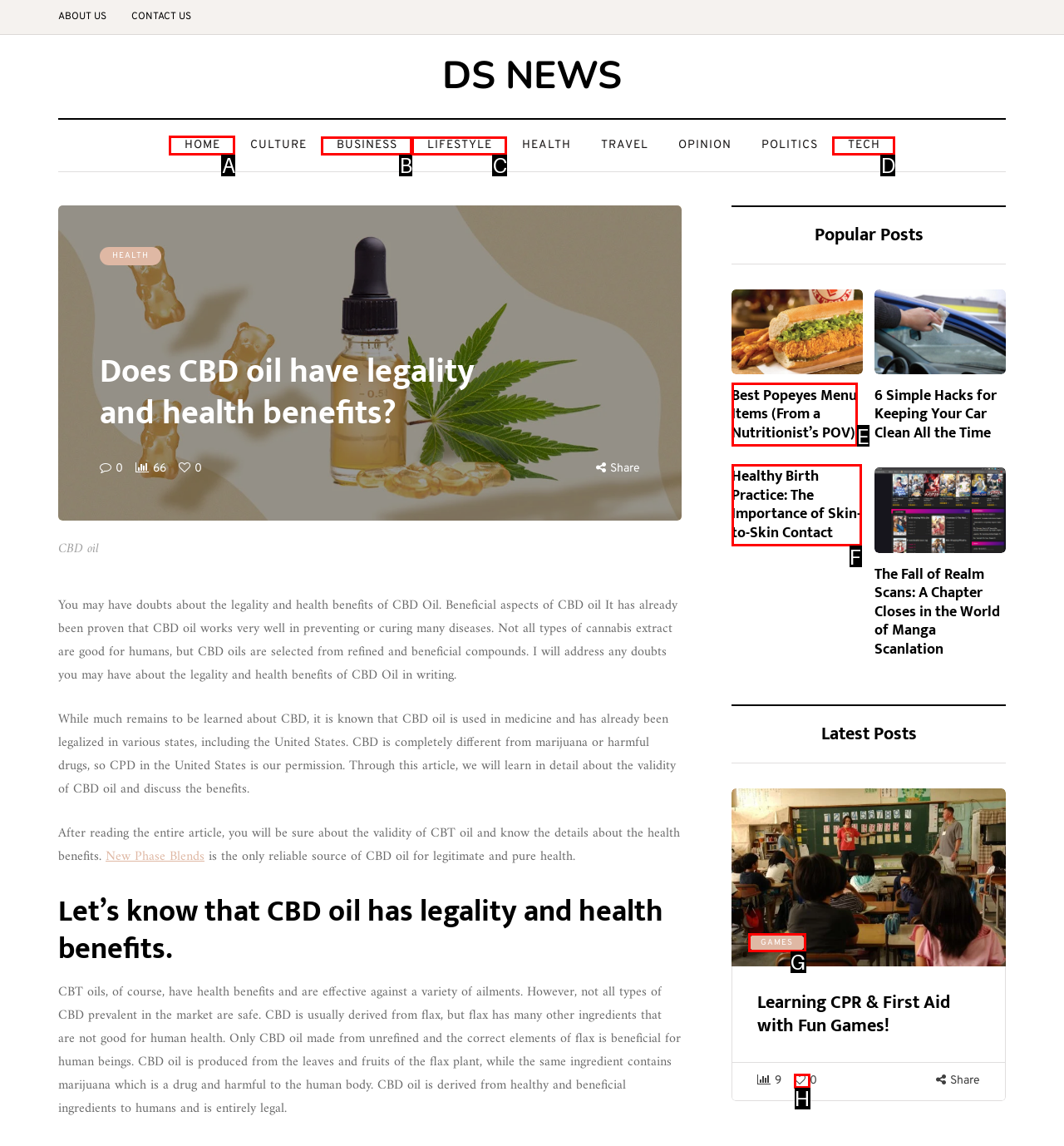Which lettered option should be clicked to perform the following task: Click on the 'HOME' link
Respond with the letter of the appropriate option.

A